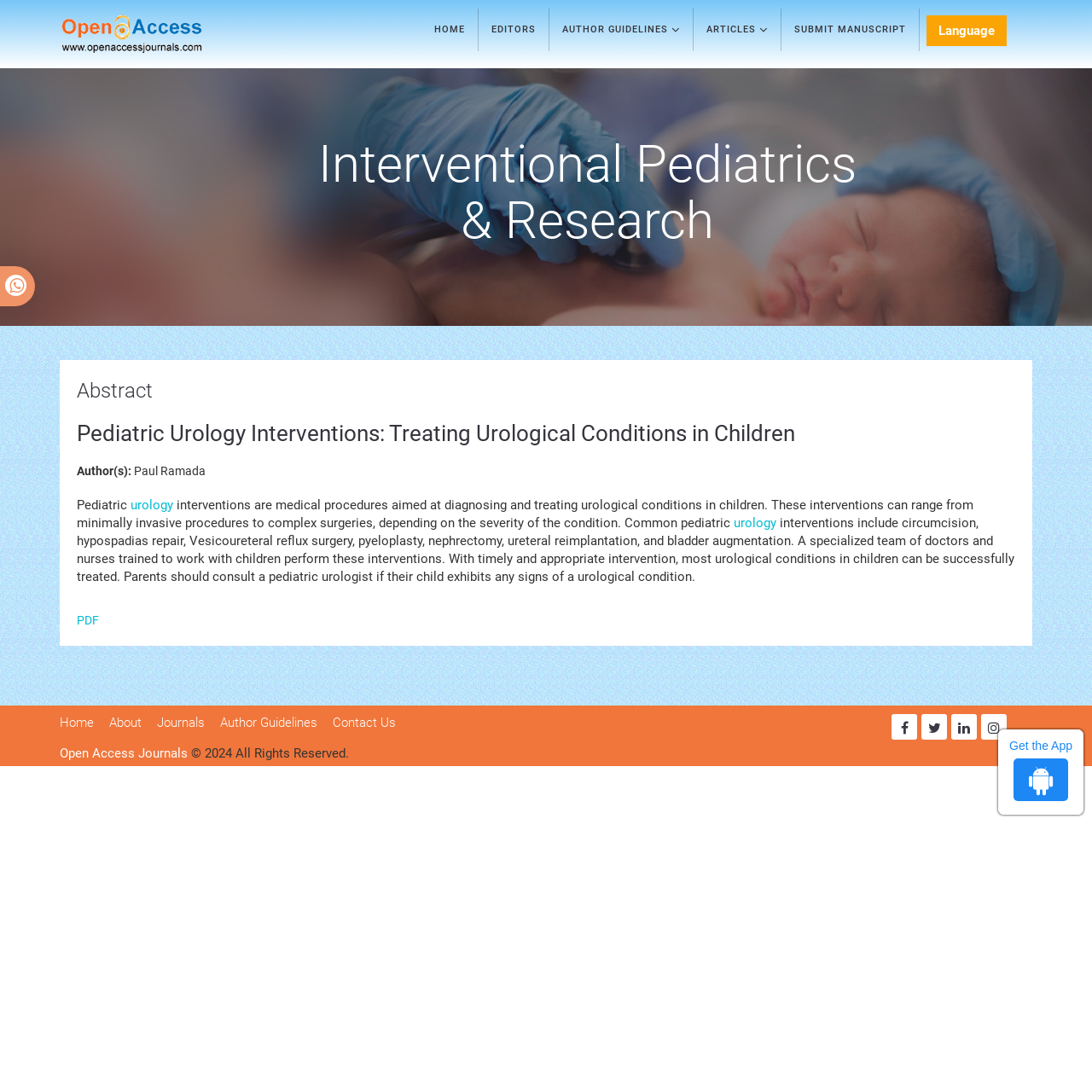Identify the bounding box of the UI component described as: "Language".

[0.848, 0.014, 0.922, 0.042]